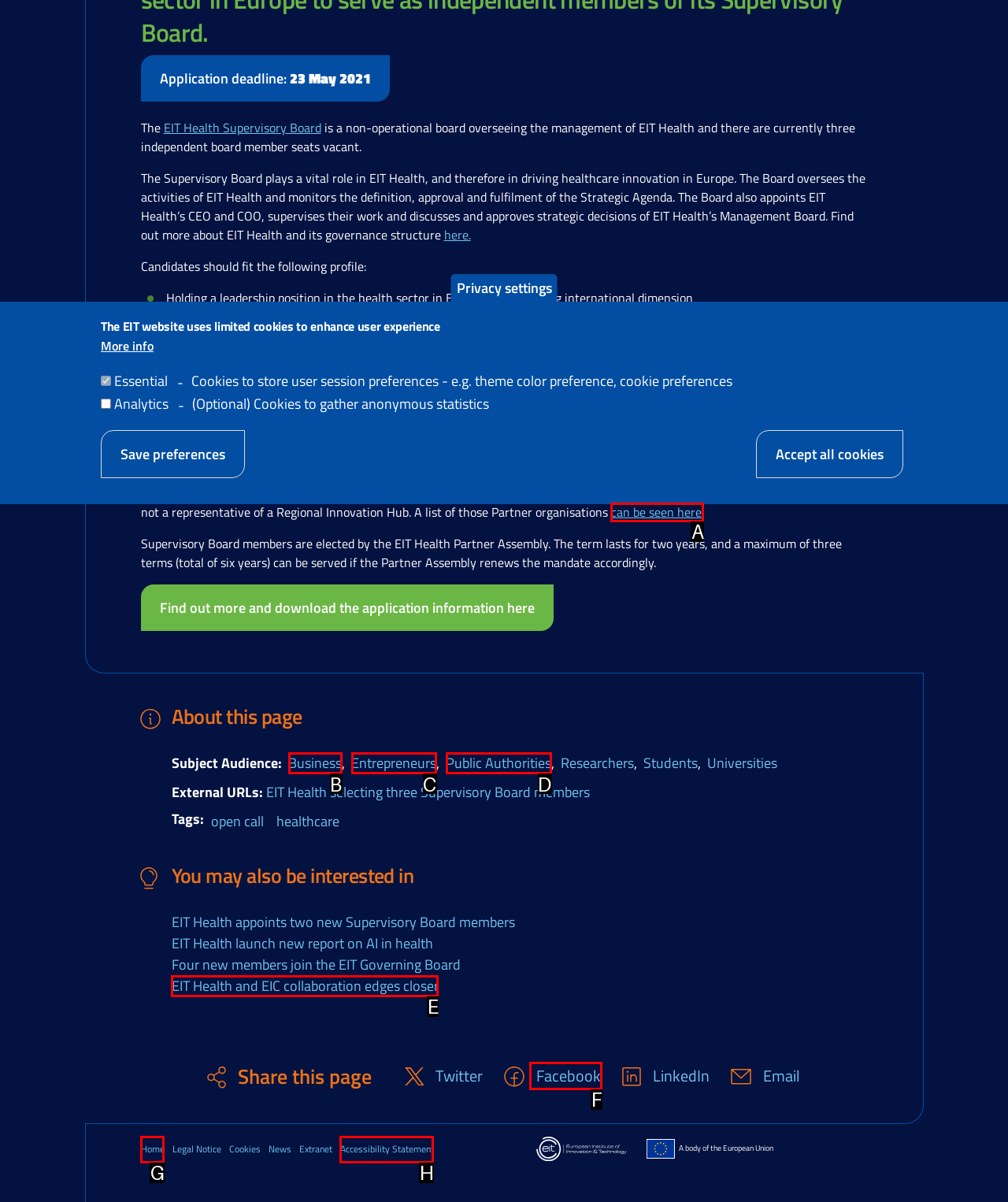Which HTML element matches the description: Contact Us the best? Answer directly with the letter of the chosen option.

None